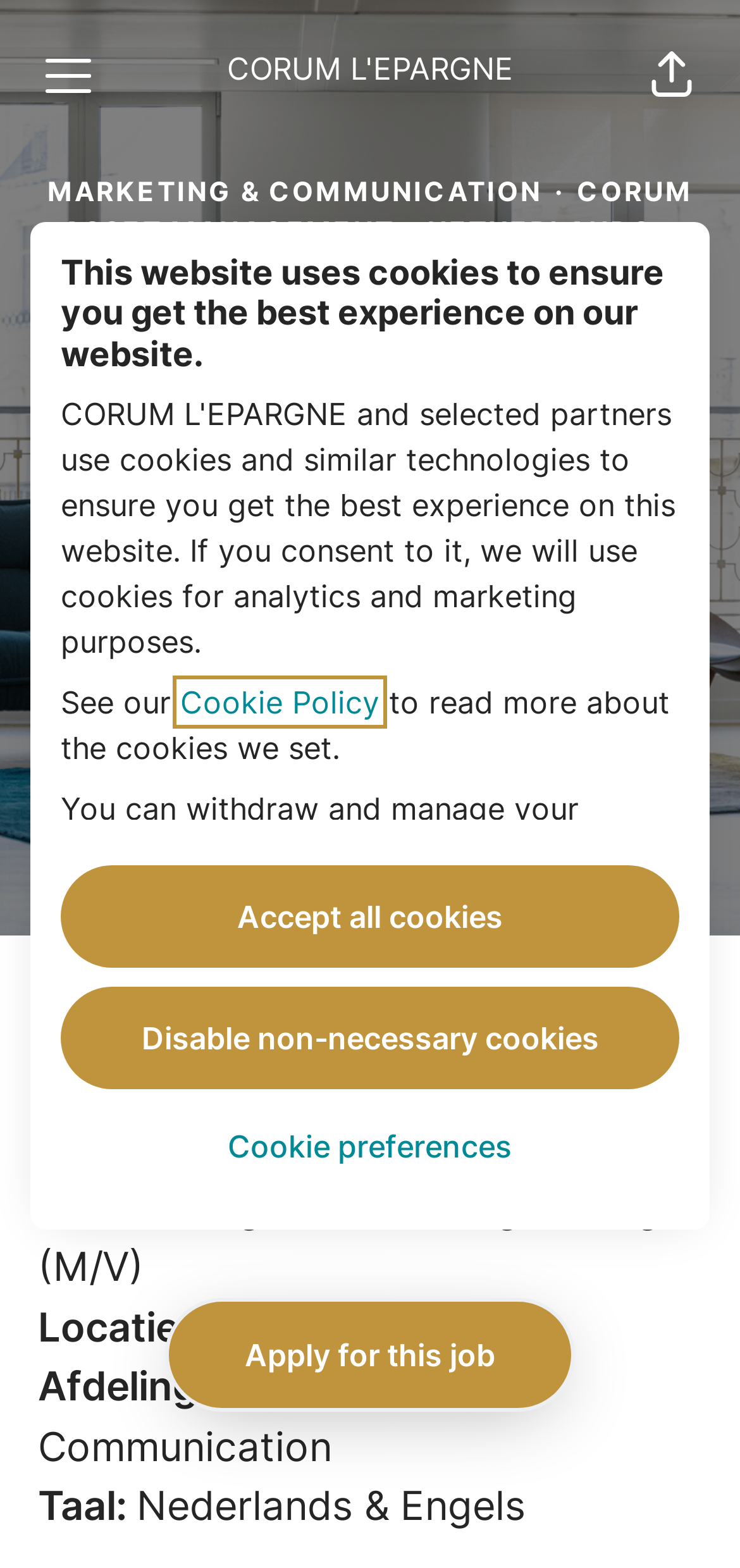Show the bounding box coordinates for the HTML element as described: "Cookie Policy".

[0.244, 0.435, 0.513, 0.459]